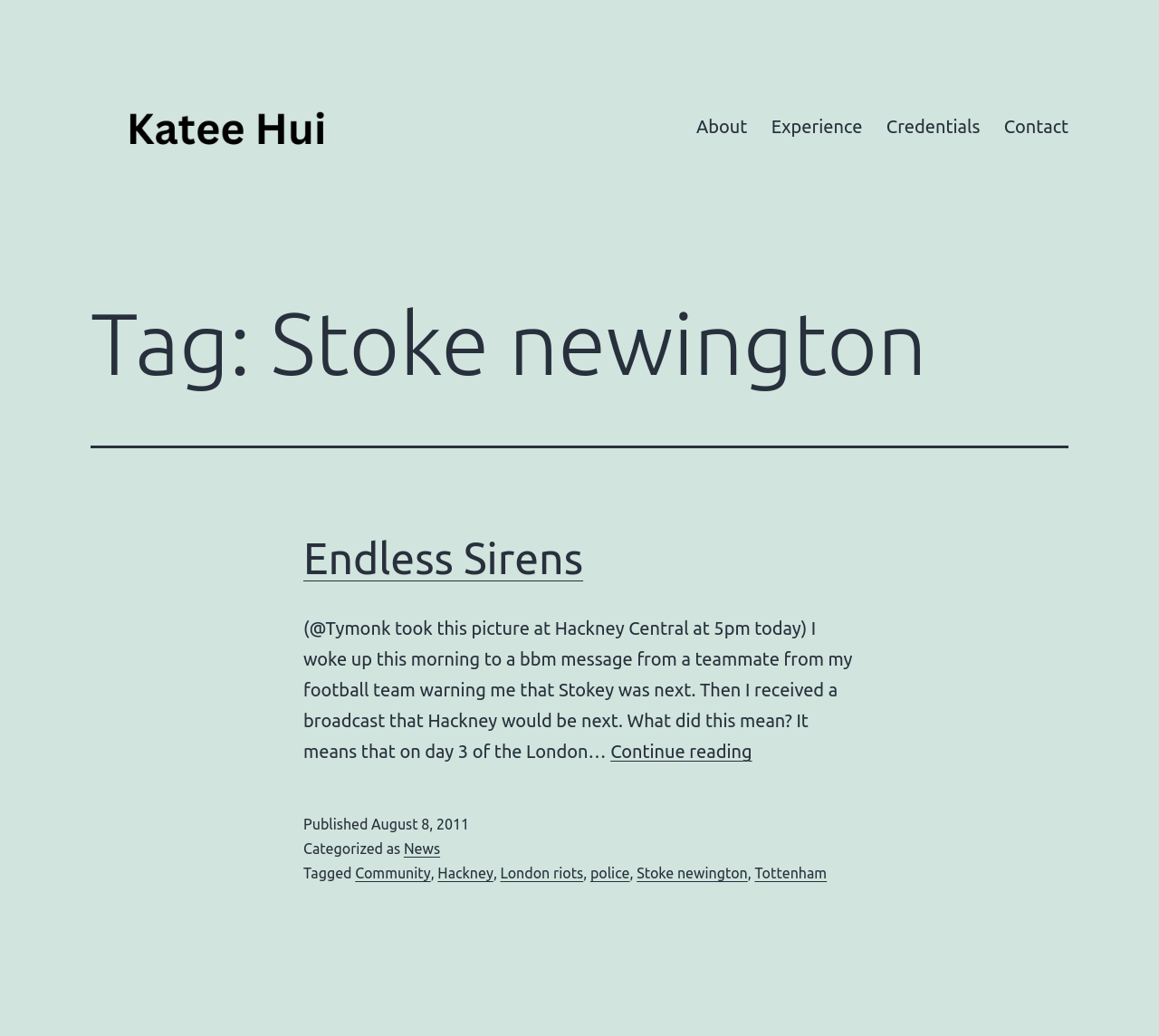What is the name of the author?
Based on the screenshot, give a detailed explanation to answer the question.

The name of the author can be found in the top-left corner of the webpage, where it is written as 'Katee Hui' in a link and an image.